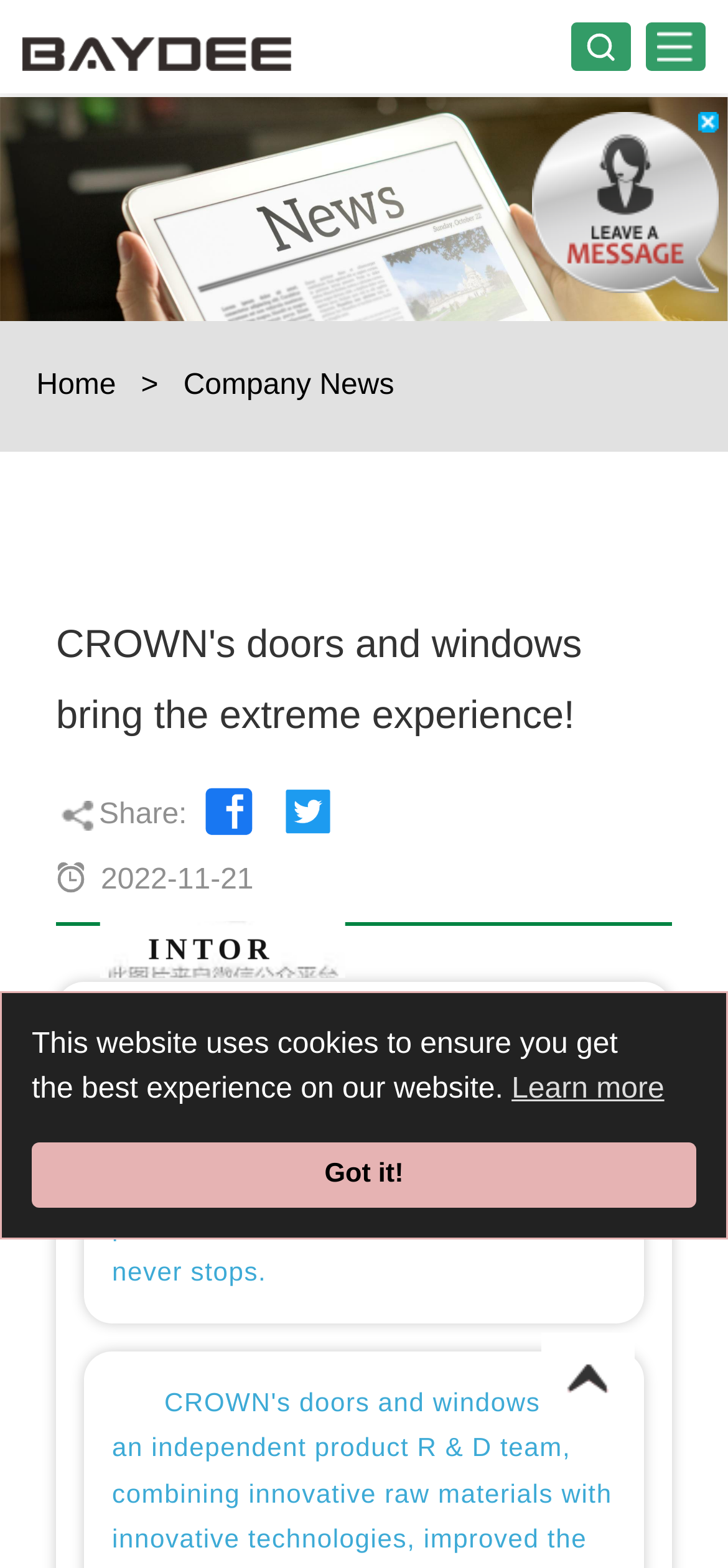Answer the following inquiry with a single word or phrase:
What is the name of the company's product brand?

CROWN